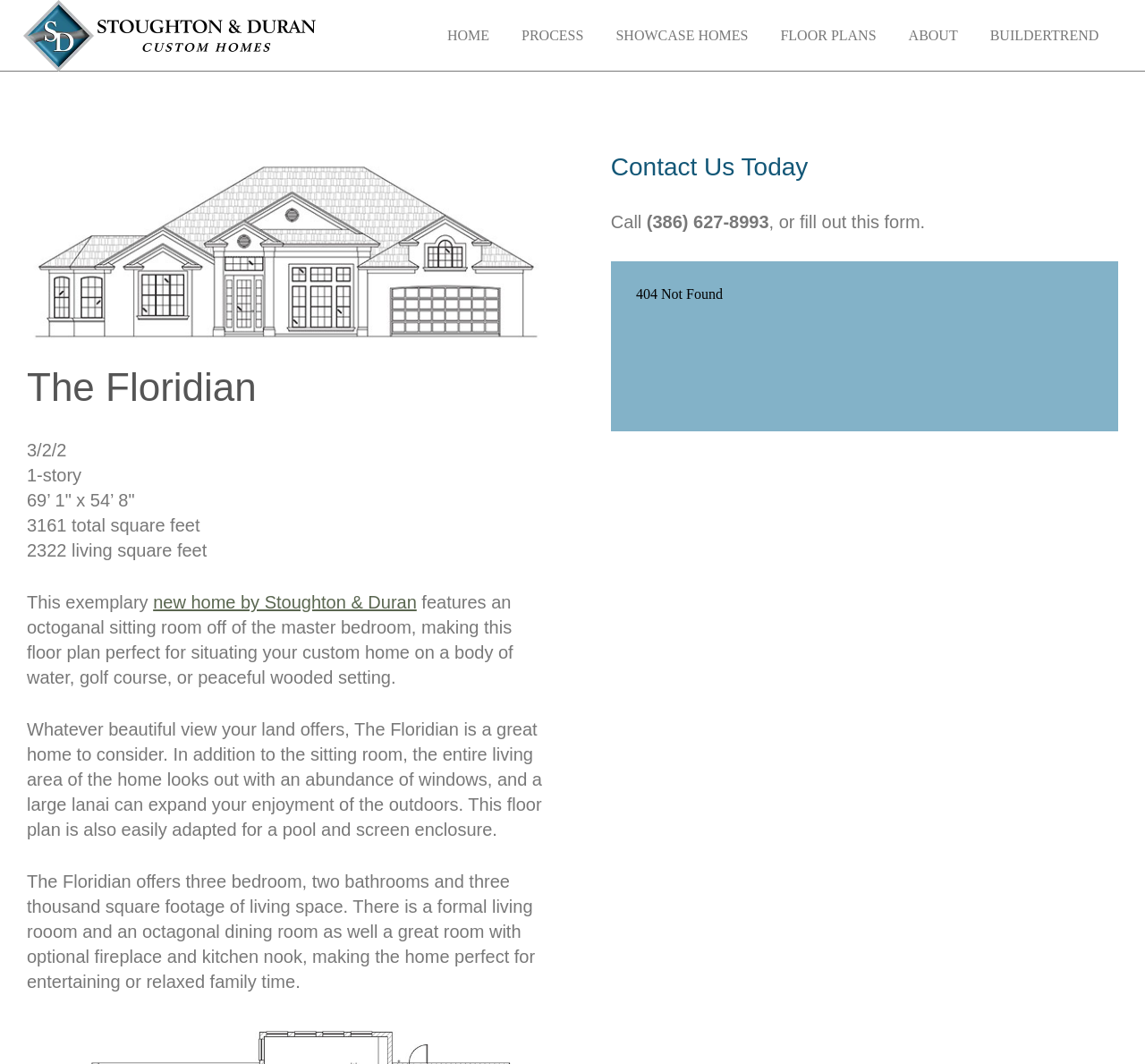Kindly determine the bounding box coordinates for the clickable area to achieve the given instruction: "View the new home floor plan".

[0.023, 0.143, 0.477, 0.325]